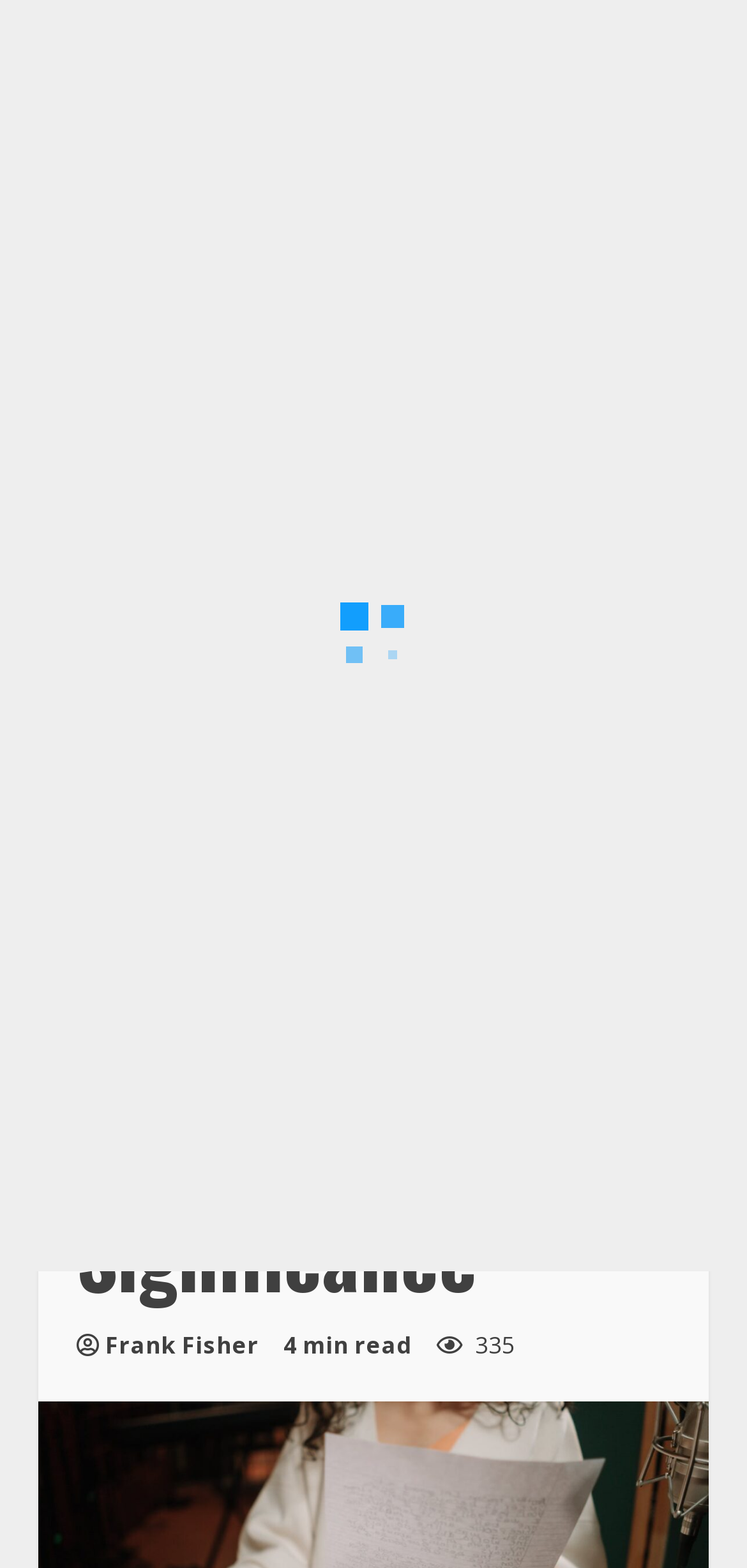Please determine the bounding box coordinates for the element with the description: "parent_node: Sign In".

None